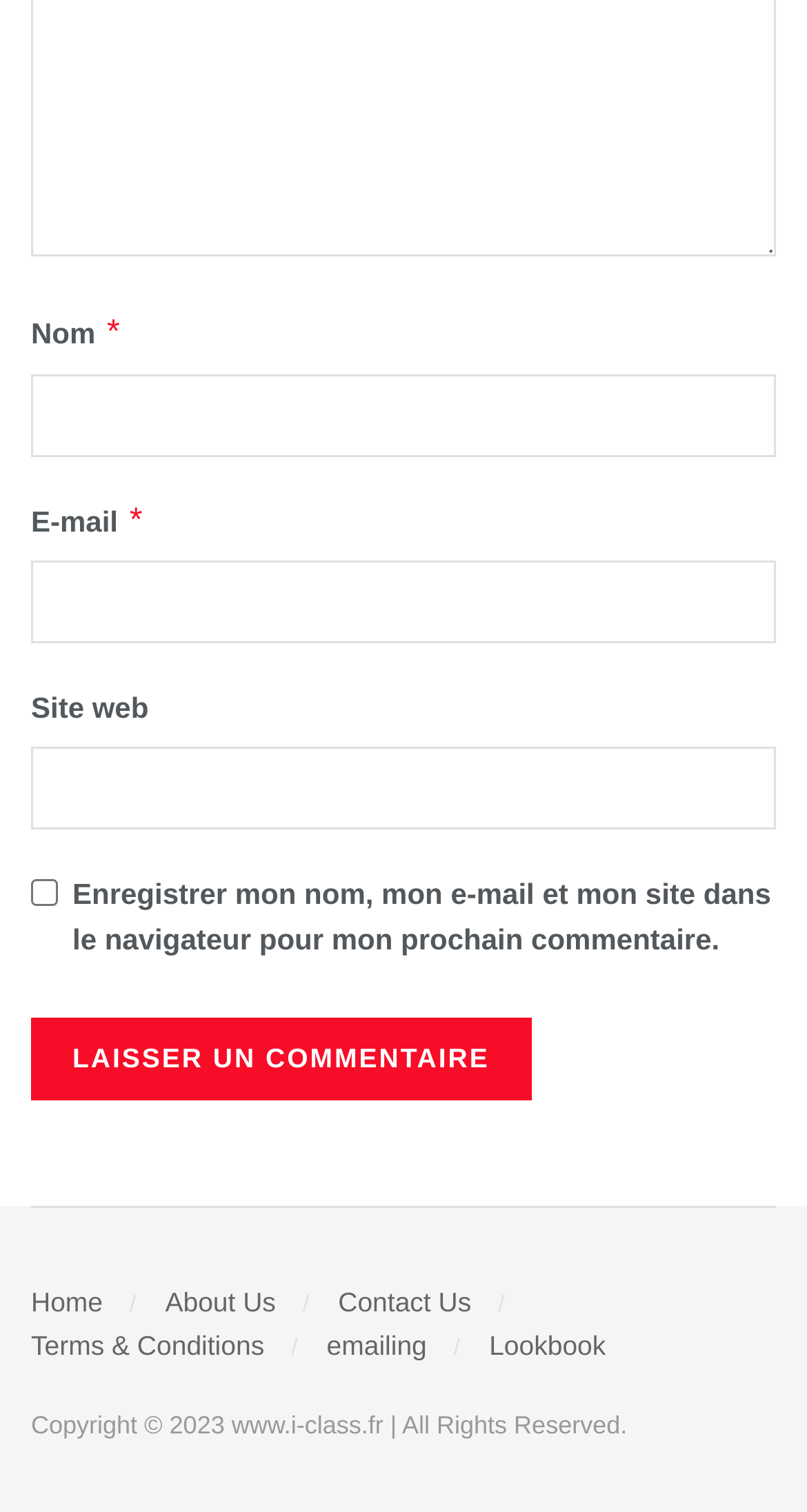Please identify the bounding box coordinates of the area I need to click to accomplish the following instruction: "Enter your name".

[0.038, 0.247, 0.962, 0.302]